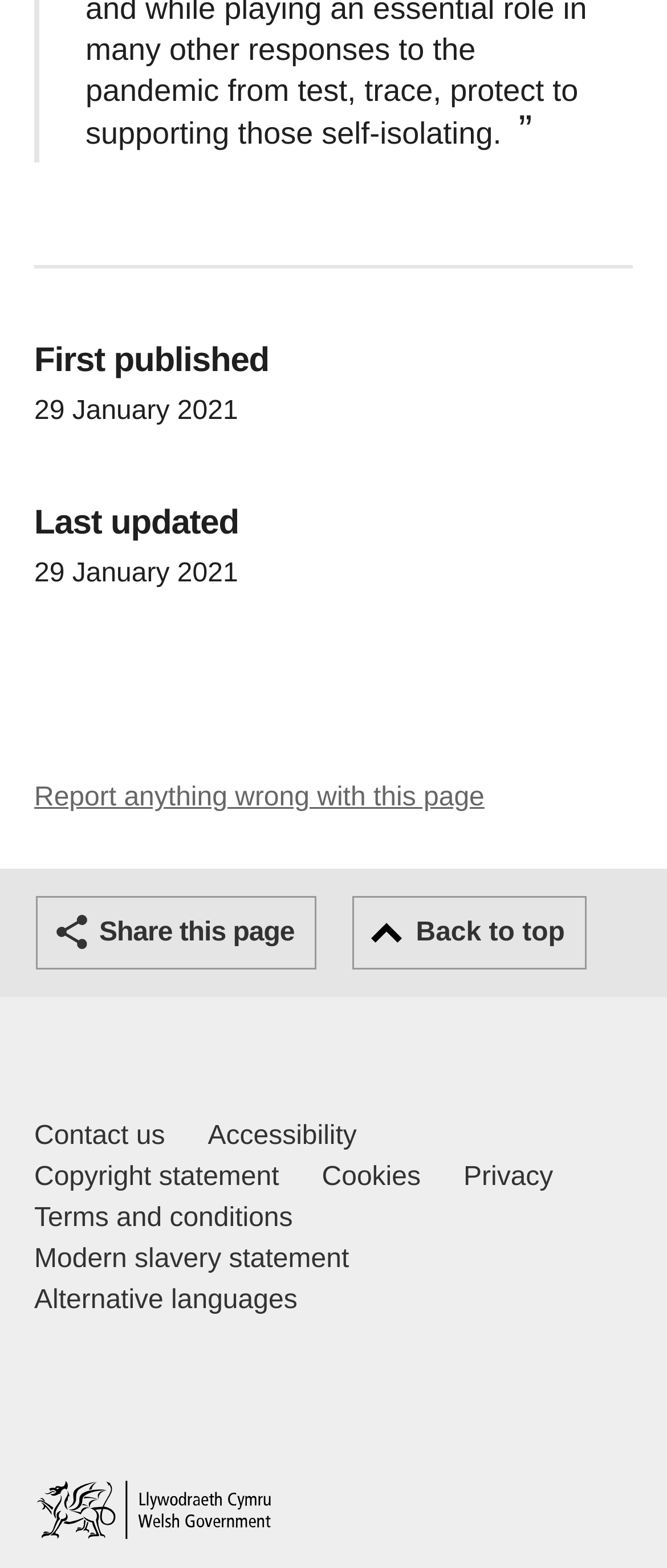Carefully examine the image and provide an in-depth answer to the question: What is the purpose of the link at the top?

The link at the top is located within the banner section and has a bounding box coordinate of [0.051, 0.5, 0.726, 0.518]. The link's text is 'Report anything wrong with this page', indicating its purpose is to allow users to report any issues or errors with the page.